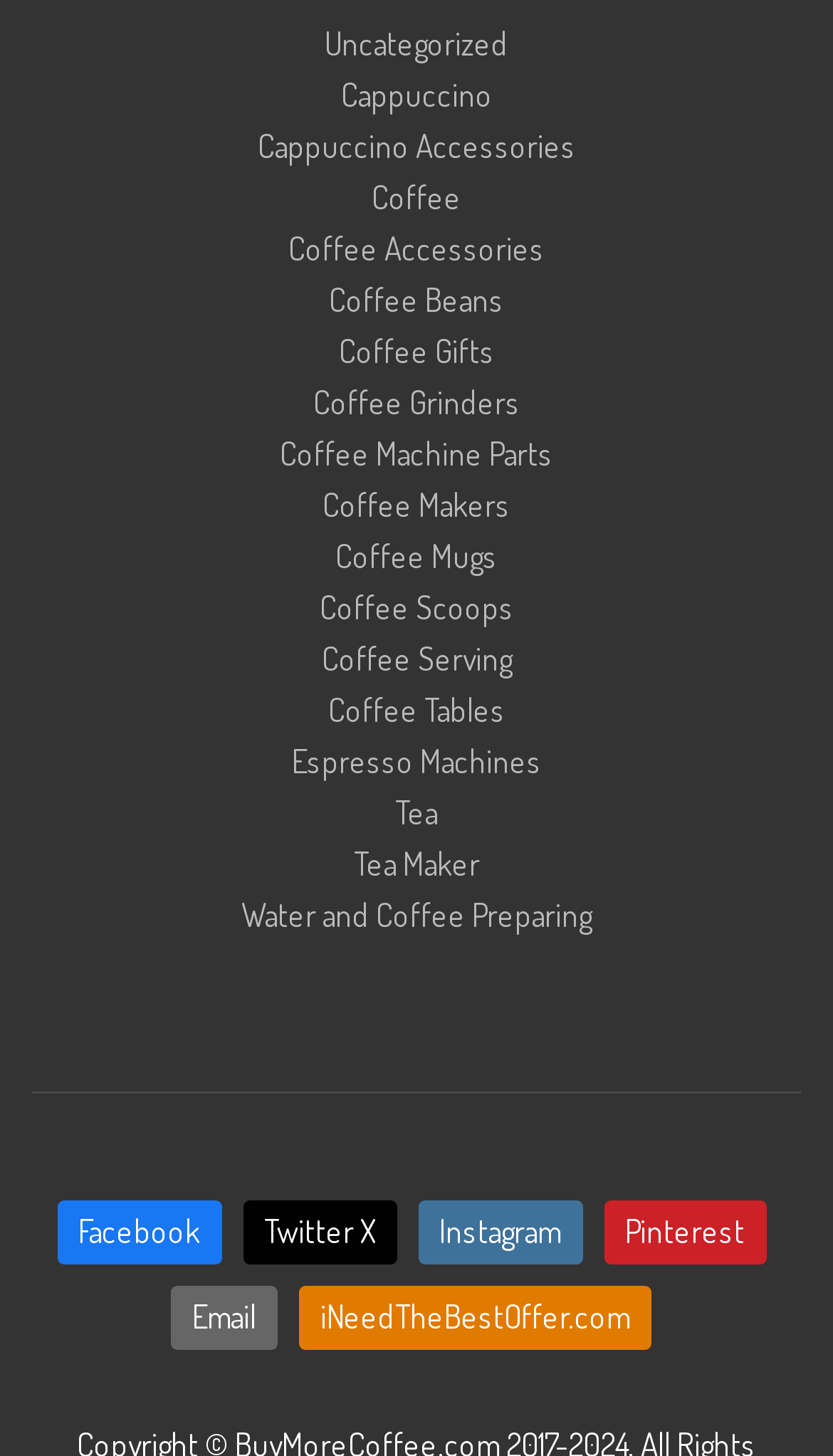What is the purpose of the horizontal separator on this webpage?
Look at the image and provide a short answer using one word or a phrase.

To separate sections